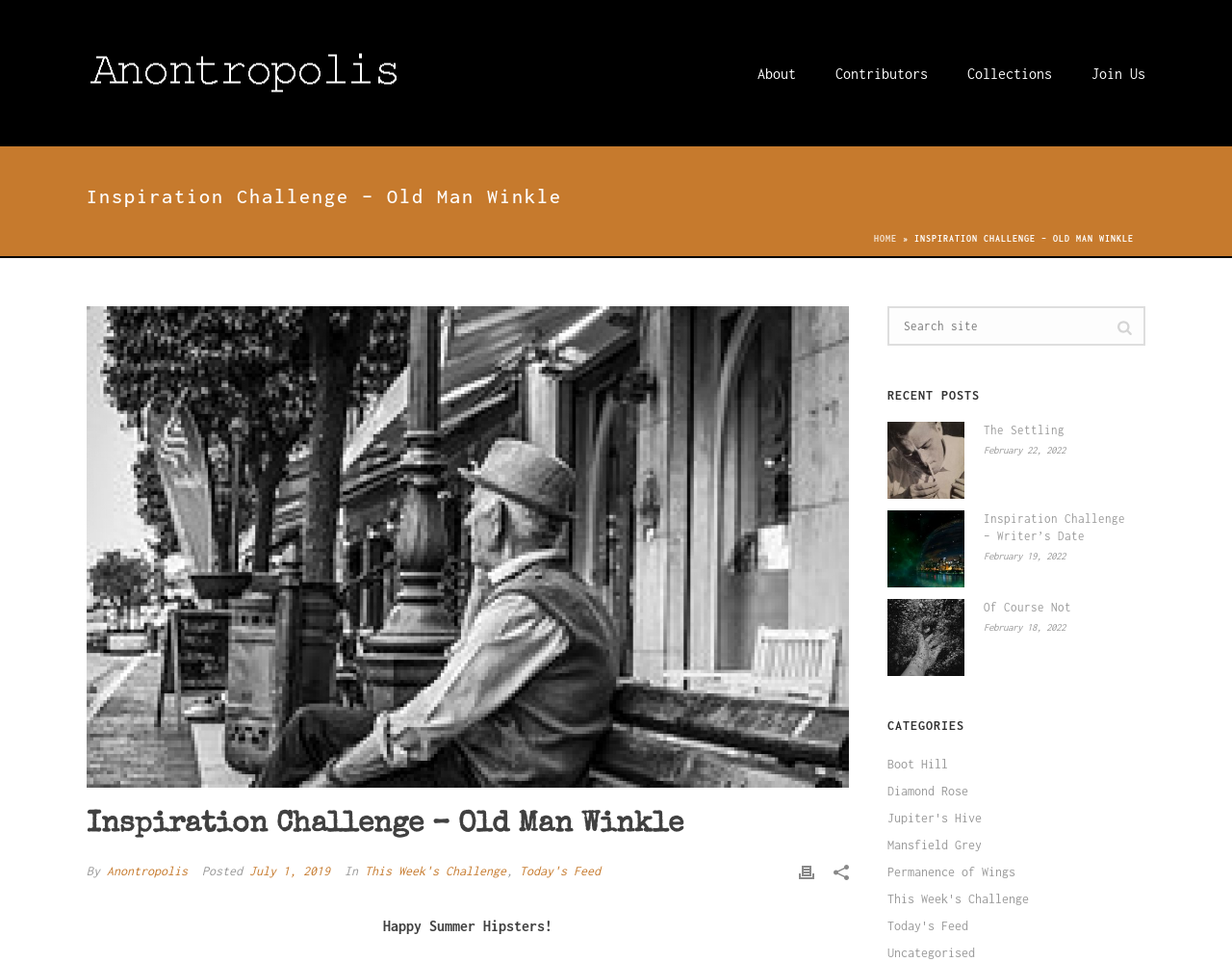How many links are in the top navigation menu?
Answer with a single word or phrase, using the screenshot for reference.

4